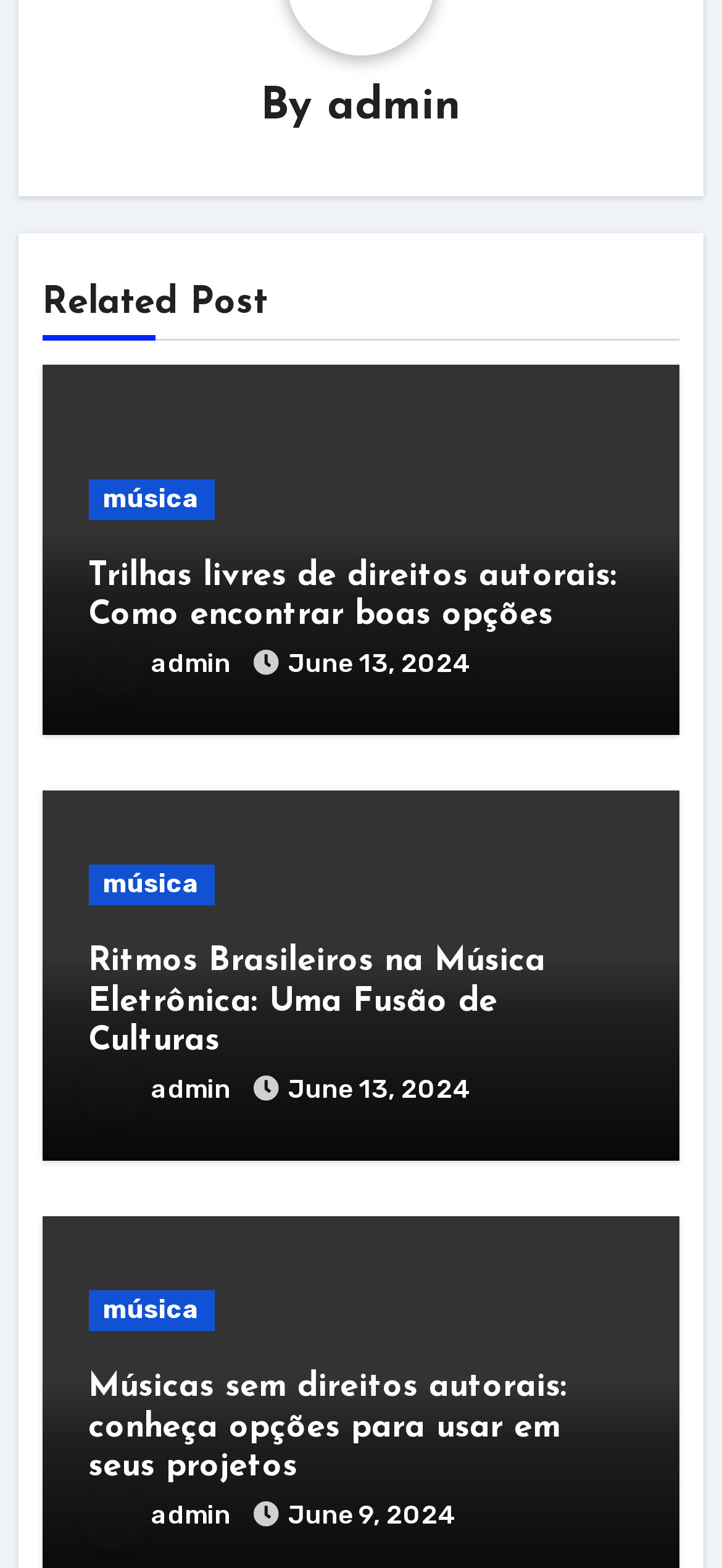Find the bounding box coordinates for the area you need to click to carry out the instruction: "read the article about Trilhas livres de direitos autorais". The coordinates should be four float numbers between 0 and 1, indicated as [left, top, right, bottom].

[0.122, 0.355, 0.878, 0.406]